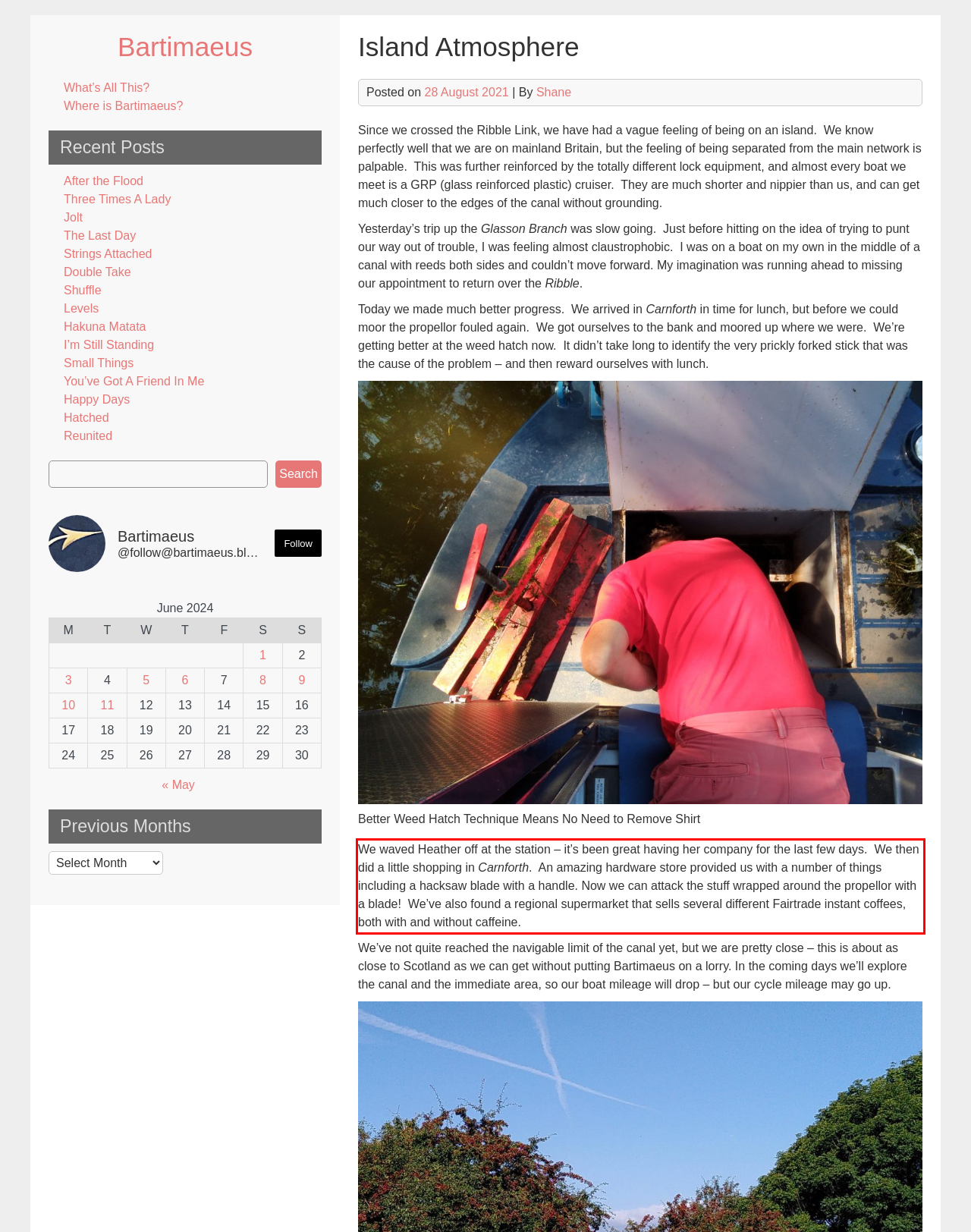Please perform OCR on the text content within the red bounding box that is highlighted in the provided webpage screenshot.

We waved Heather off at the station – it’s been great having her company for the last few days. We then did a little shopping in Carnforth. An amazing hardware store provided us with a number of things including a hacksaw blade with a handle. Now we can attack the stuff wrapped around the propellor with a blade! We’ve also found a regional supermarket that sells several different Fairtrade instant coffees, both with and without caffeine.